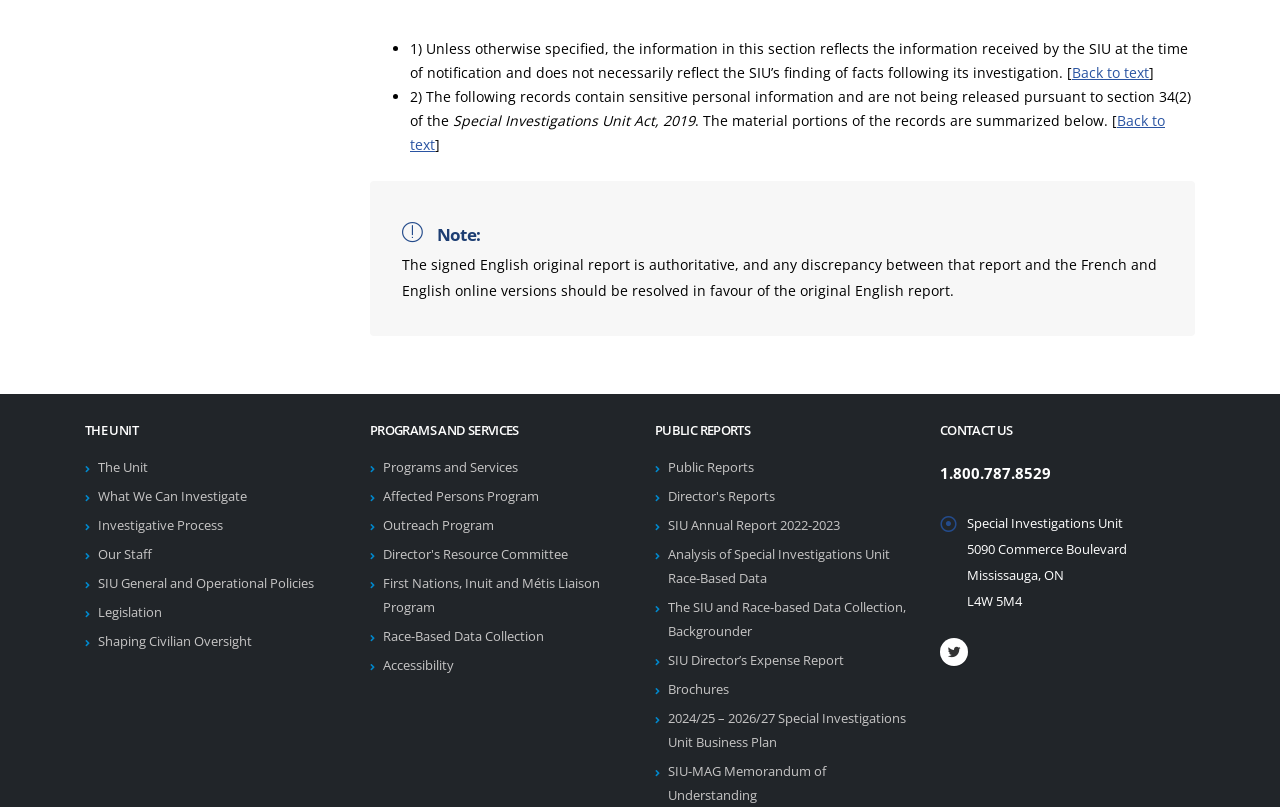Please locate the bounding box coordinates of the element that should be clicked to achieve the given instruction: "Click on 'The Unit'".

[0.077, 0.569, 0.116, 0.59]